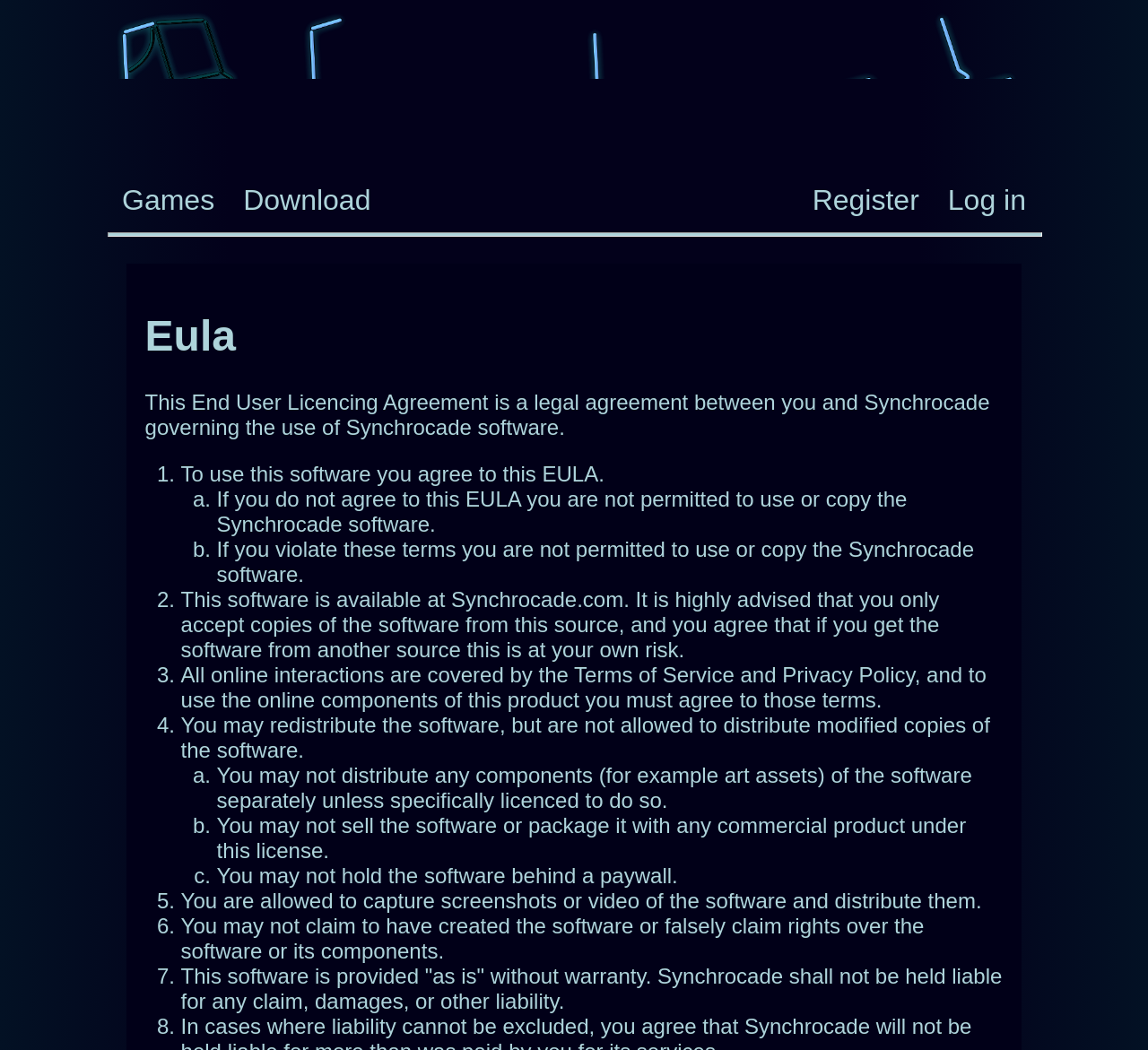Identify the bounding box of the UI element that matches this description: "Facebook".

None